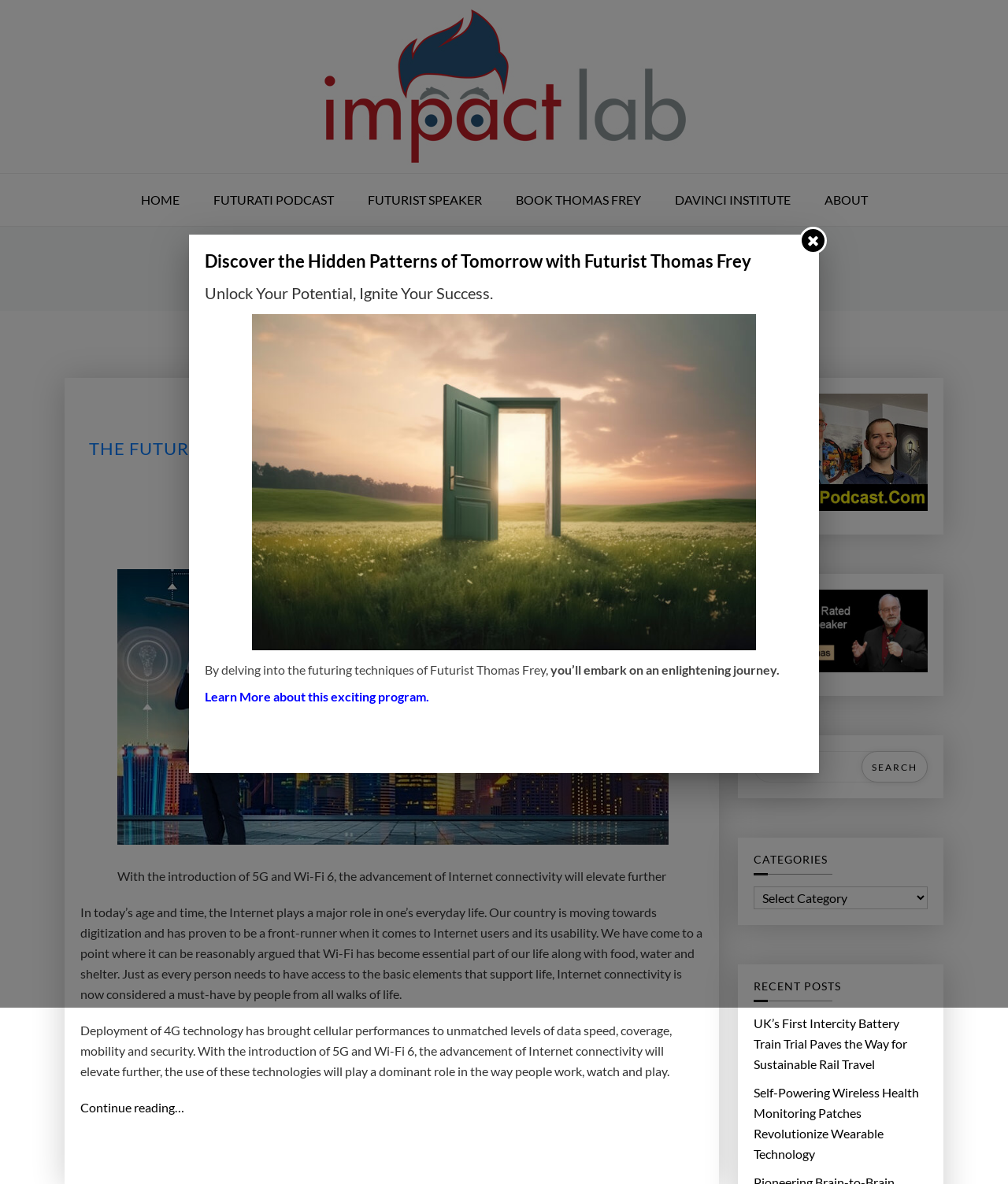Find the bounding box coordinates of the clickable area that will achieve the following instruction: "Learn more about the program".

[0.203, 0.582, 0.426, 0.594]